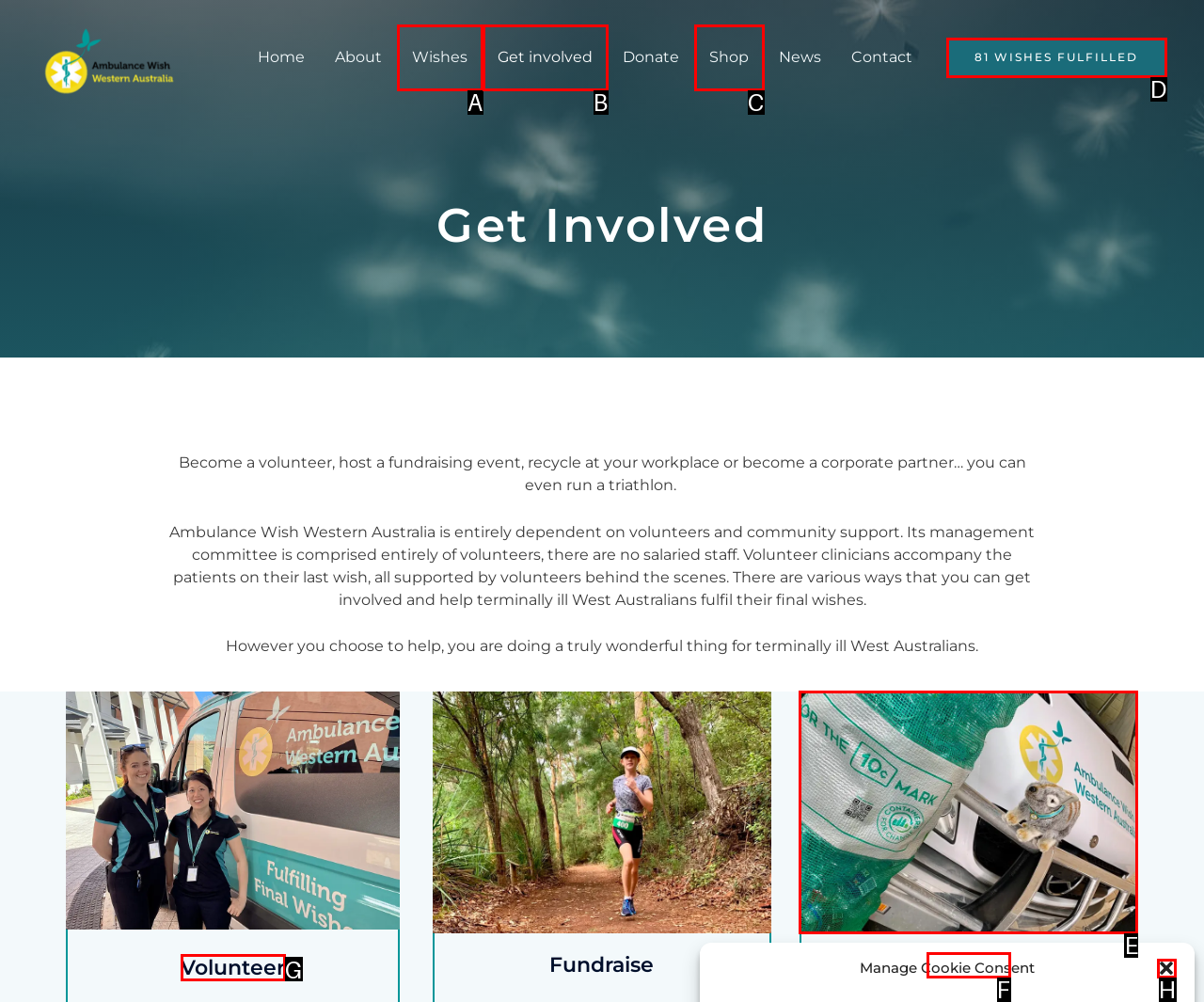Determine the correct UI element to click for this instruction: Become a volunteer. Respond with the letter of the chosen element.

G